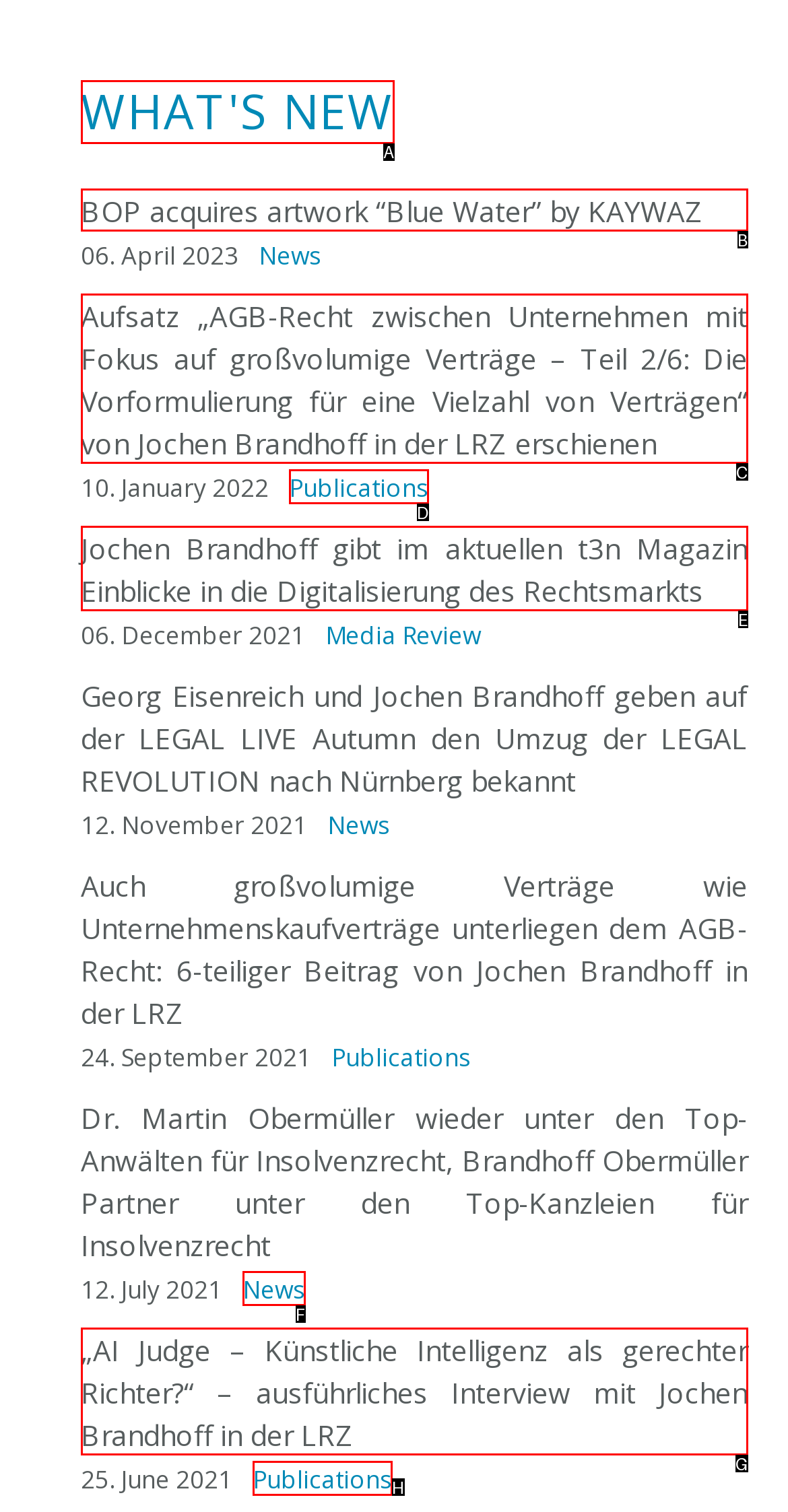Please indicate which option's letter corresponds to the task: Click on WHAT'S NEW by examining the highlighted elements in the screenshot.

A